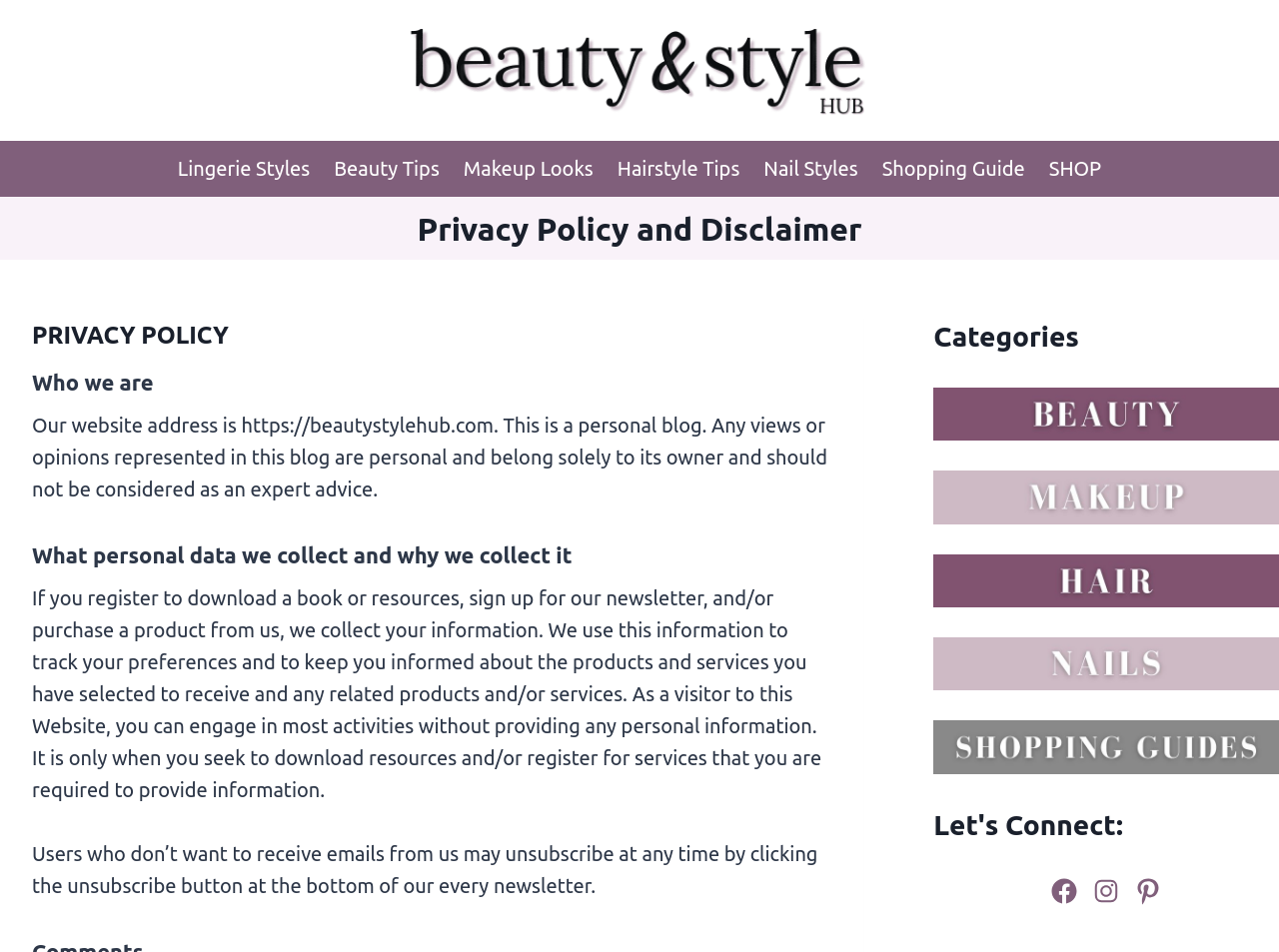Answer the question below using just one word or a short phrase: 
What type of content is available on this blog?

Lingerie Styles, Beauty Tips, etc.